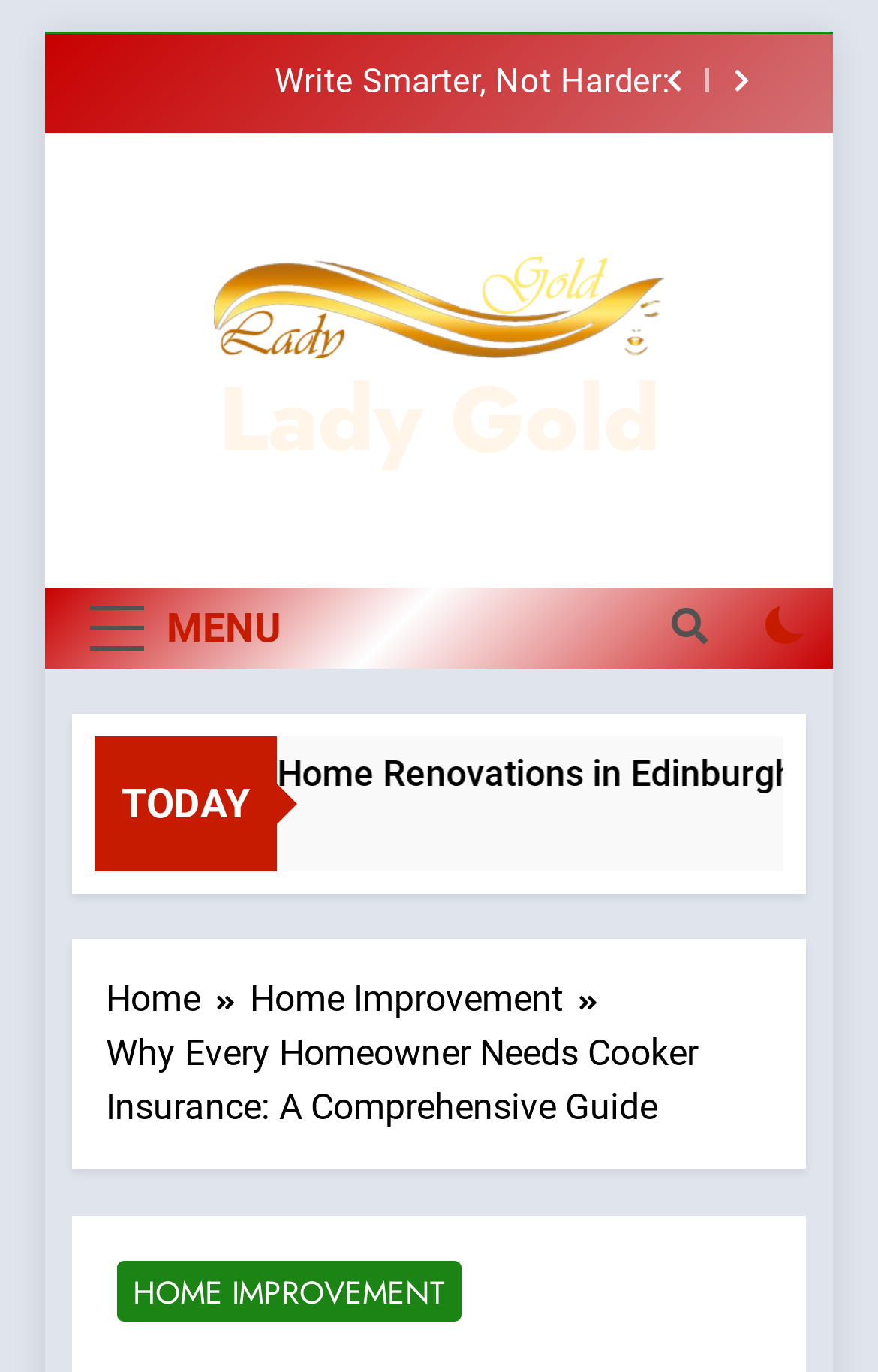Respond to the following query with just one word or a short phrase: 
How many navigation links are in the breadcrumbs?

3